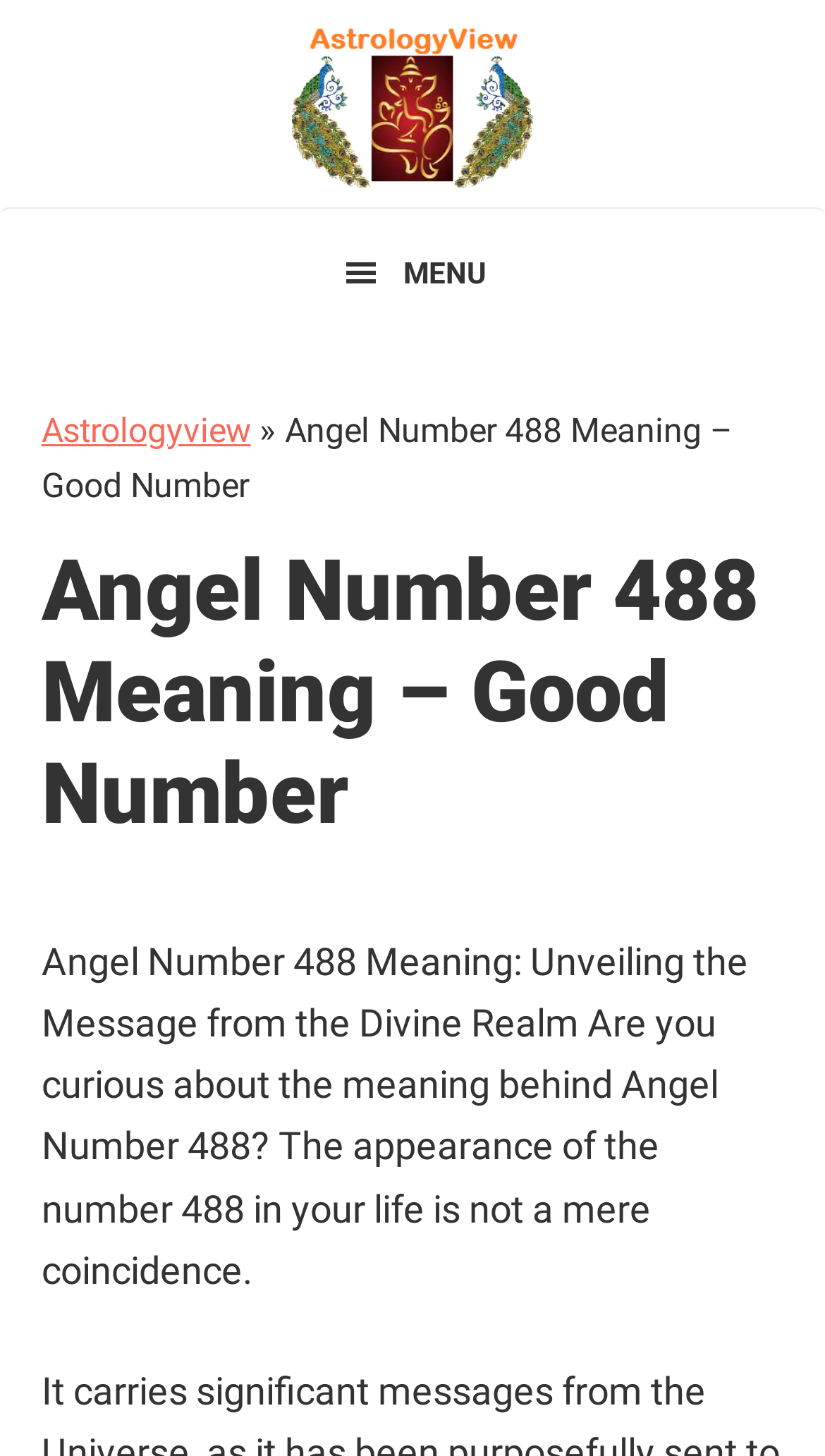Determine the main headline from the webpage and extract its text.

Angel Number 488 Meaning – Good Number